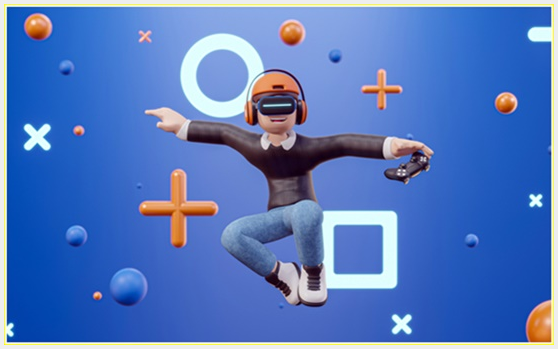What is the character holding in their hand?
Based on the image, answer the question with a single word or brief phrase.

Game controller